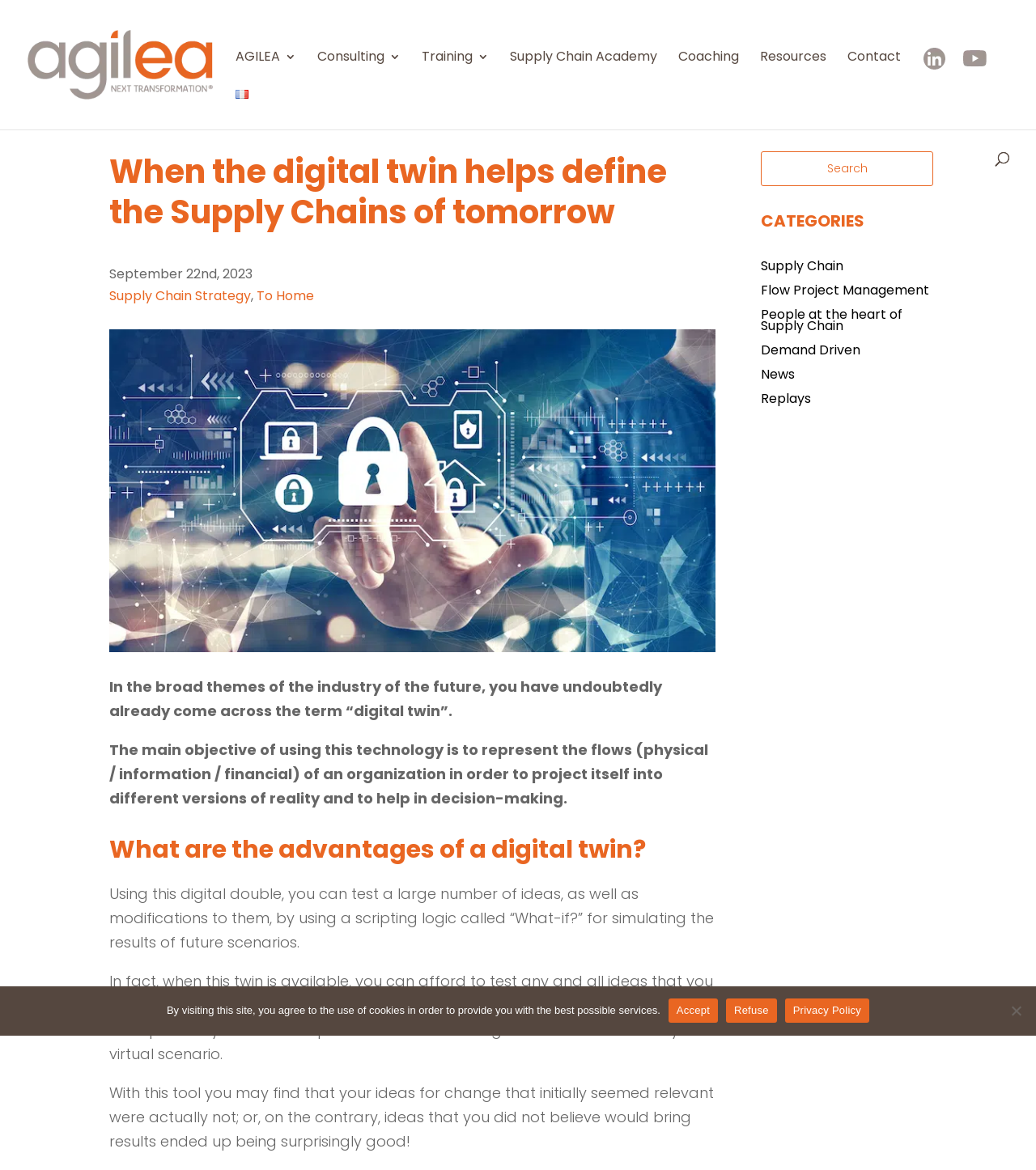Generate a comprehensive description of the webpage.

This webpage is about the digital twin and its application in supply chain management. At the top, there is a header section with a logo and several links to different sections of the website, including "AGILEA 3", "Consulting 3", "Training 3", "Supply Chain Academy", "Coaching", "Resources", and "Contact". Below the header, there is a main heading that reads "When the digital twin helps define the Supply Chains of tomorrow".

On the left side of the page, there is a section with a date "September 22nd, 2023" and two links, "Supply Chain Strategy" and "To Home". Below this section, there is an image related to supply chain simulation.

The main content of the page is divided into several sections. The first section explains what a digital twin is and its main objective, which is to represent the physical, information, and financial flows of an organization to facilitate decision-making. The second section is titled "What are the advantages of a digital twin?" and describes how a digital twin can be used to test ideas and simulate future scenarios without affecting industrial performance.

The page also has a search bar at the top right corner, and a section titled "CATEGORIES" with several links to different categories, including "Supply Chain", "Flow Project Management", "People at the heart of Supply Chain", "Demand Driven", "News", and "Replays". At the bottom of the page, there is a notice about the use of cookies and links to accept, refuse, or view the privacy policy.